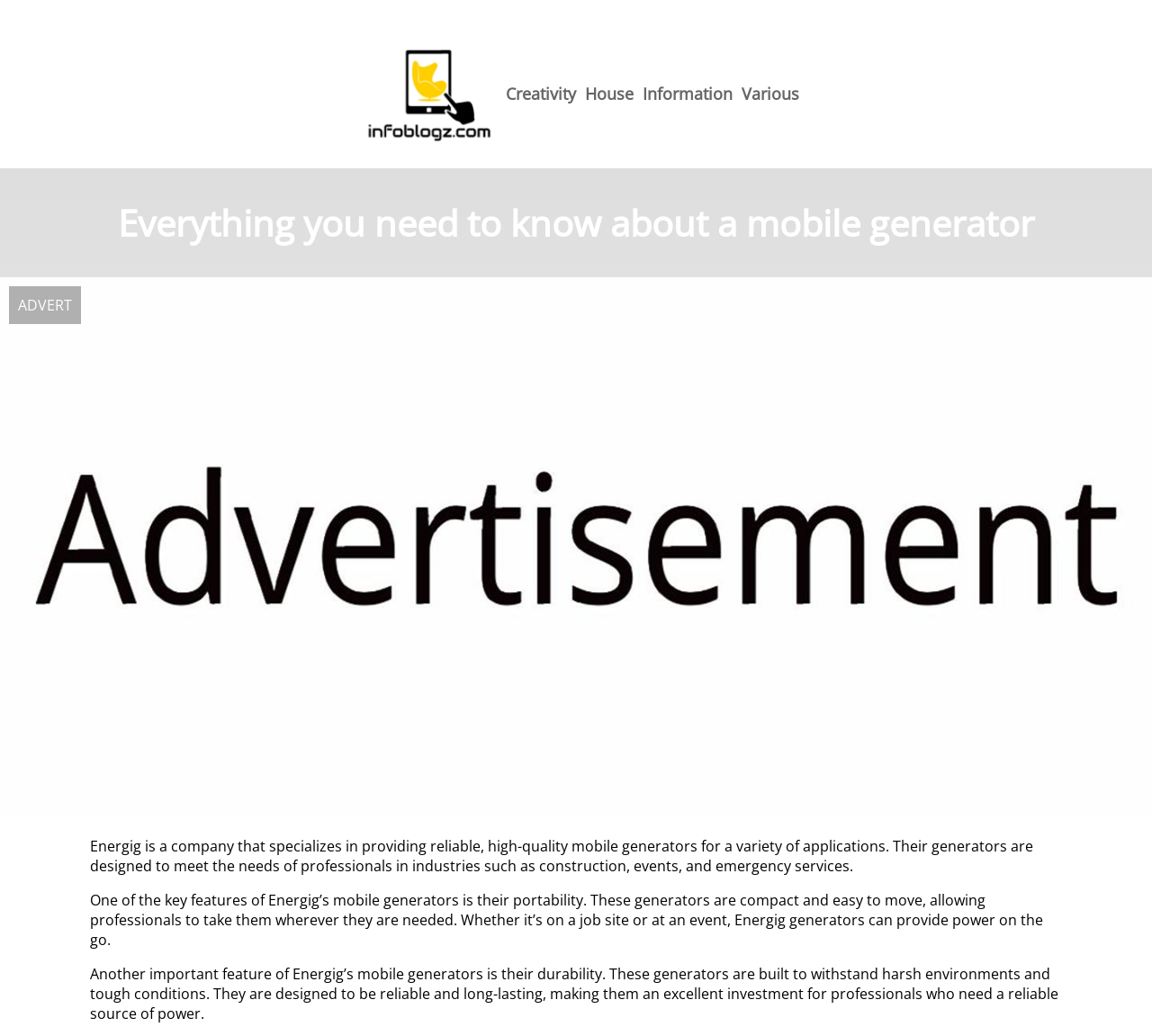Give a one-word or short phrase answer to this question: 
What is the purpose of Energig's mobile generators?

Provide power on the go